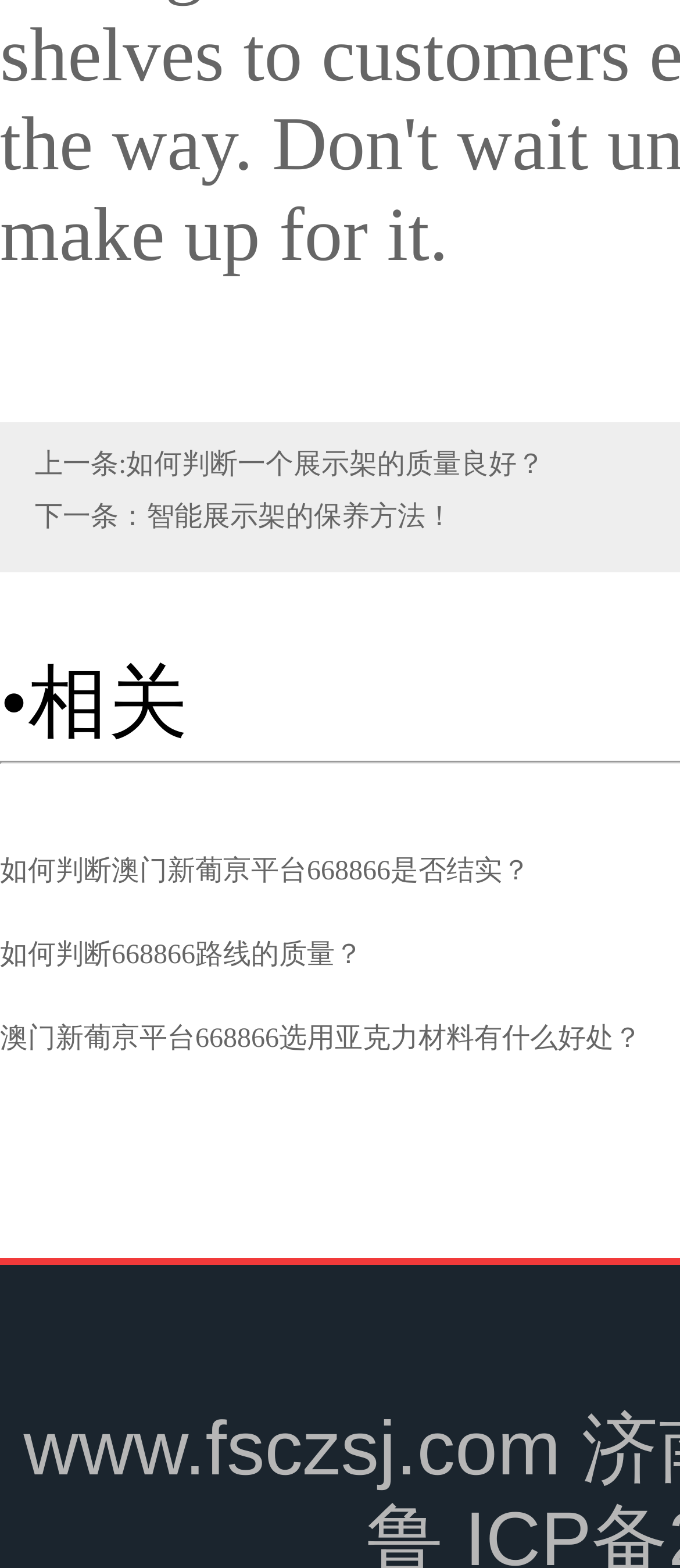Show the bounding box coordinates for the HTML element described as: "如何判断668866路线的质量？".

[0.0, 0.6, 0.533, 0.619]